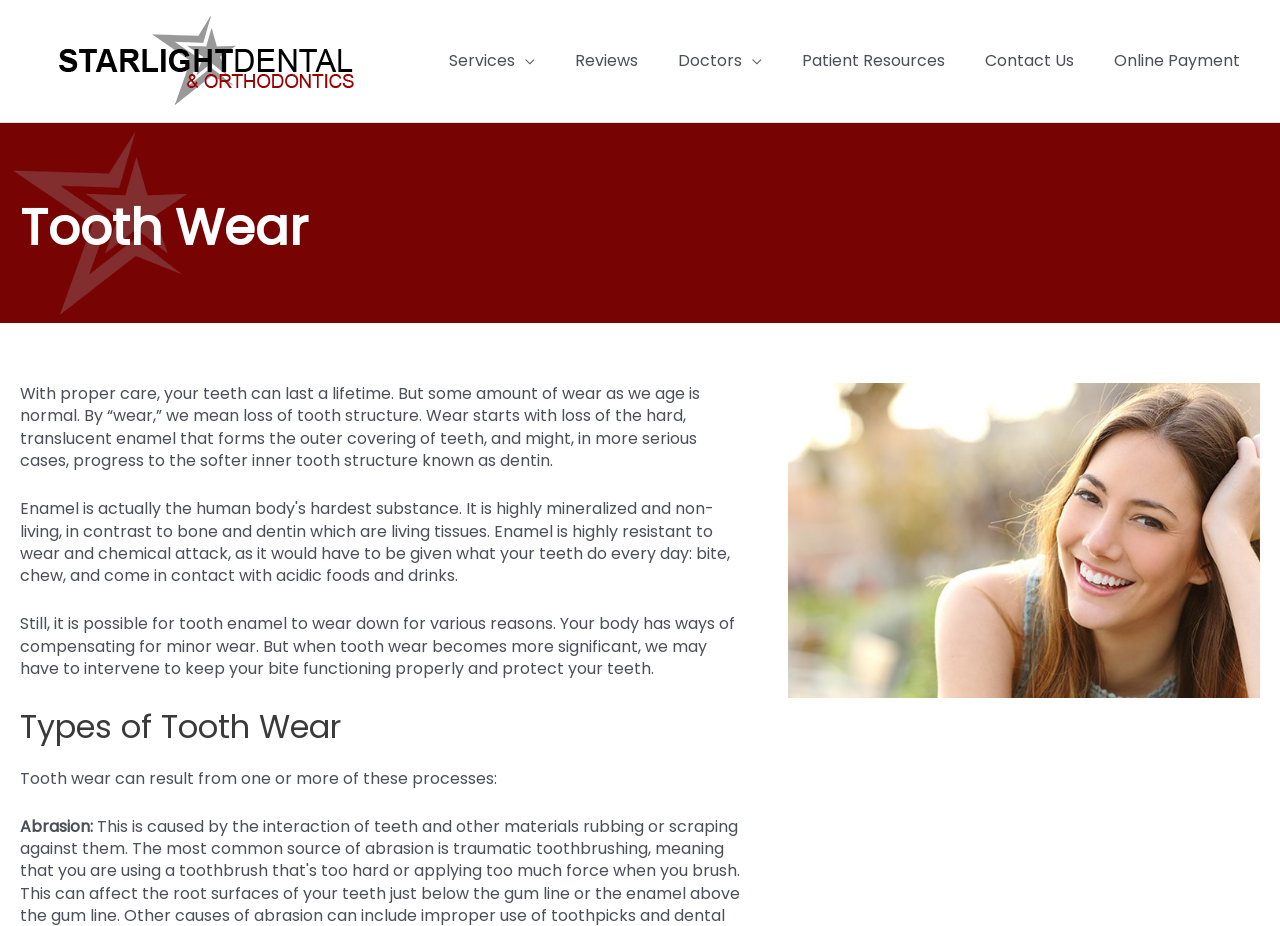Identify the bounding box coordinates for the UI element described as: "Online Payment".

[0.855, 0.0, 0.984, 0.132]